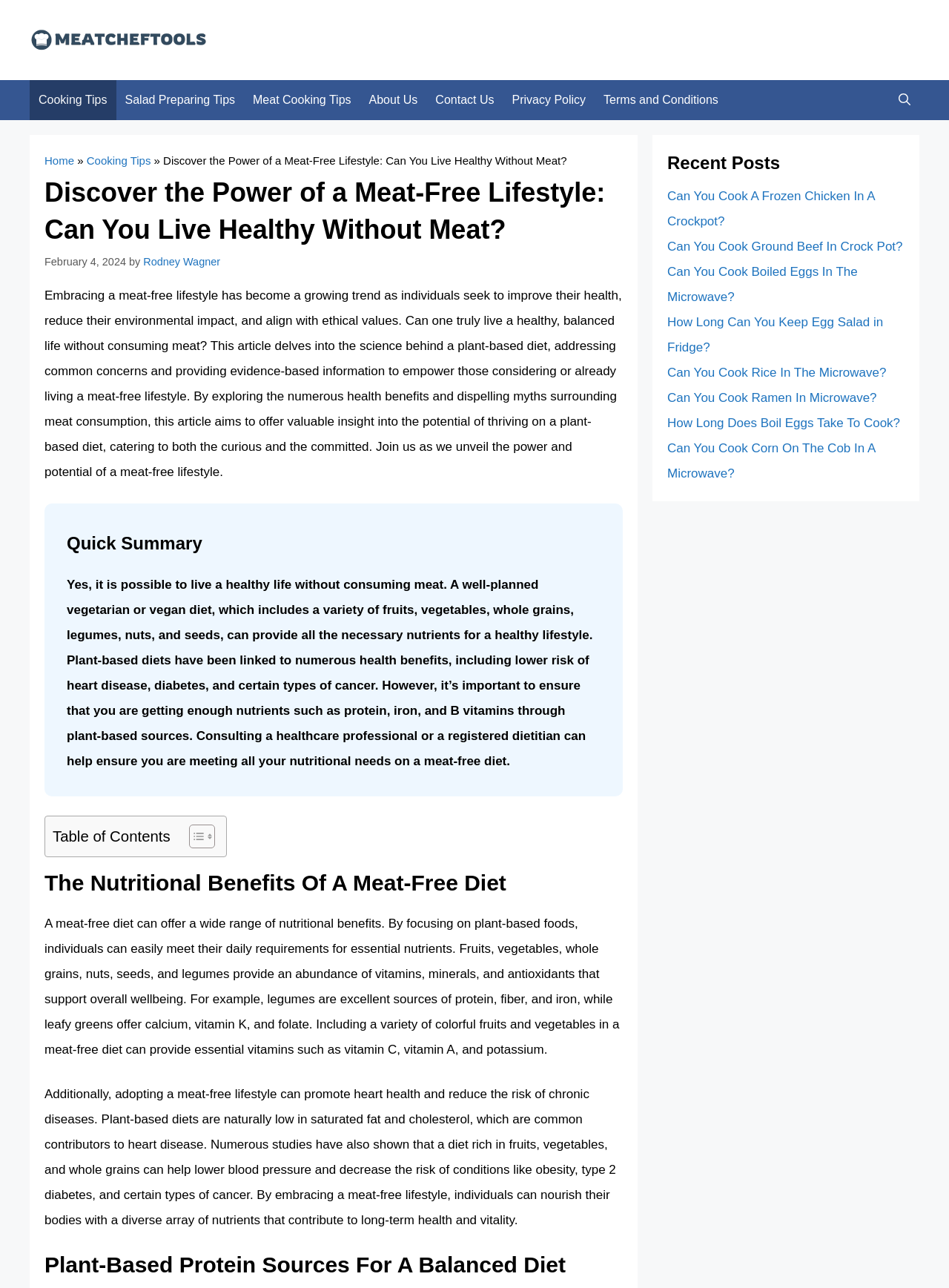Find the bounding box coordinates of the area that needs to be clicked in order to achieve the following instruction: "Open the search bar". The coordinates should be specified as four float numbers between 0 and 1, i.e., [left, top, right, bottom].

[0.938, 0.062, 0.969, 0.093]